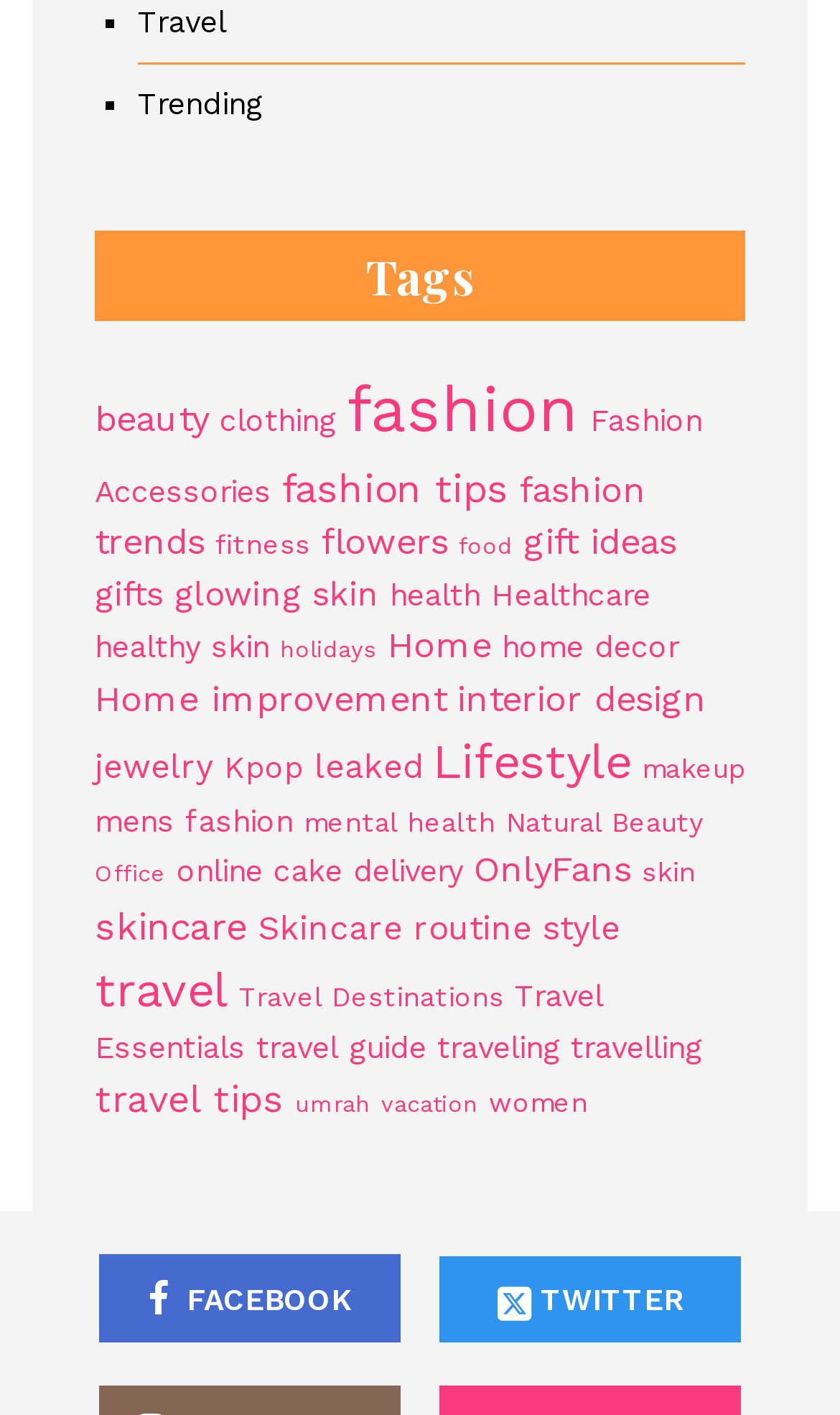Determine the bounding box coordinates of the section I need to click to execute the following instruction: "Visit the 'Home' page". Provide the coordinates as four float numbers between 0 and 1, i.e., [left, top, right, bottom].

[0.462, 0.442, 0.585, 0.471]